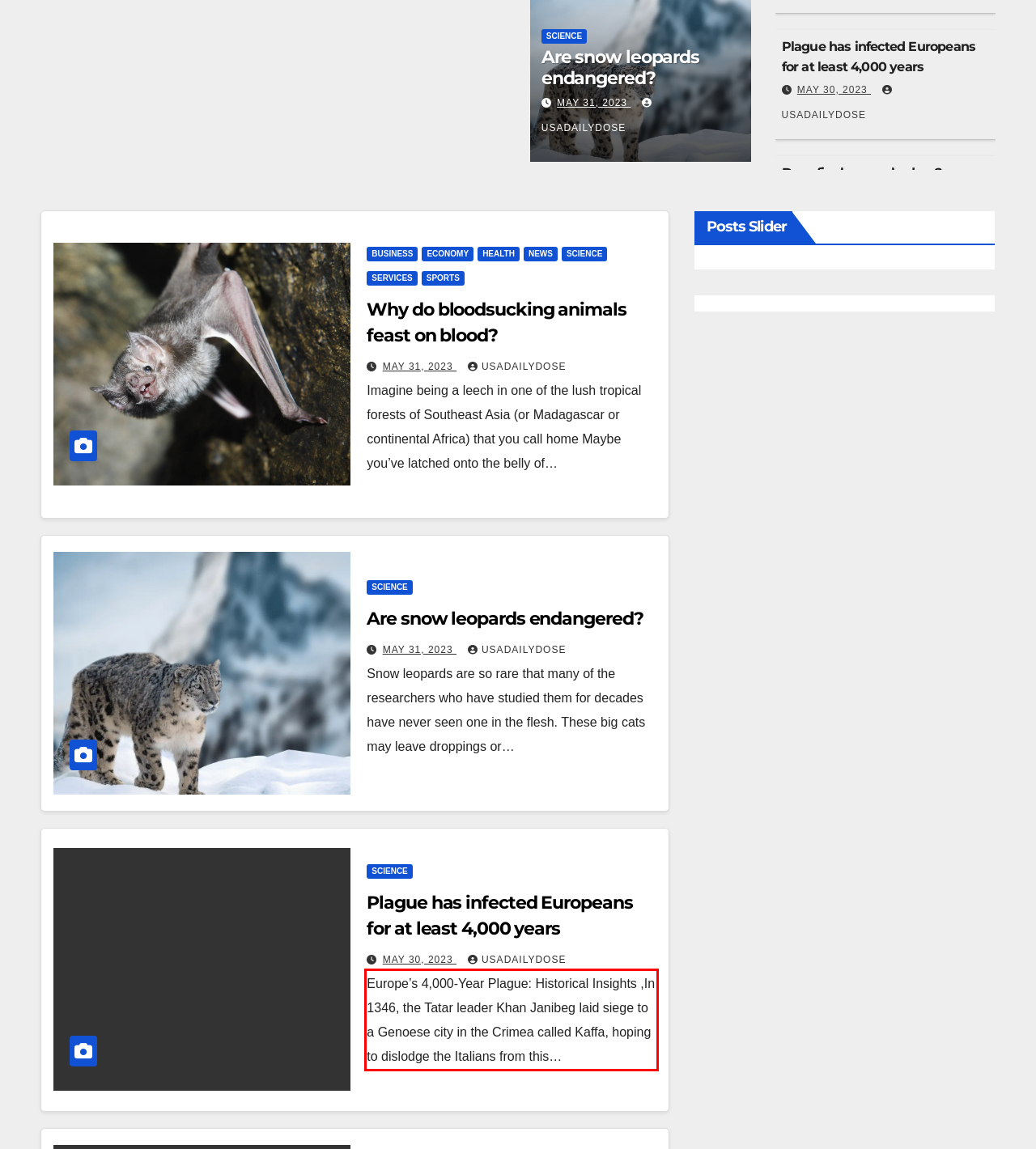Analyze the screenshot of a webpage where a red rectangle is bounding a UI element. Extract and generate the text content within this red bounding box.

Europe’s 4,000-Year Plague: Historical Insights ,In 1346, the Tatar leader Khan Janibeg laid siege to a Genoese city in the Crimea called Kaffa, hoping to dislodge the Italians from this…